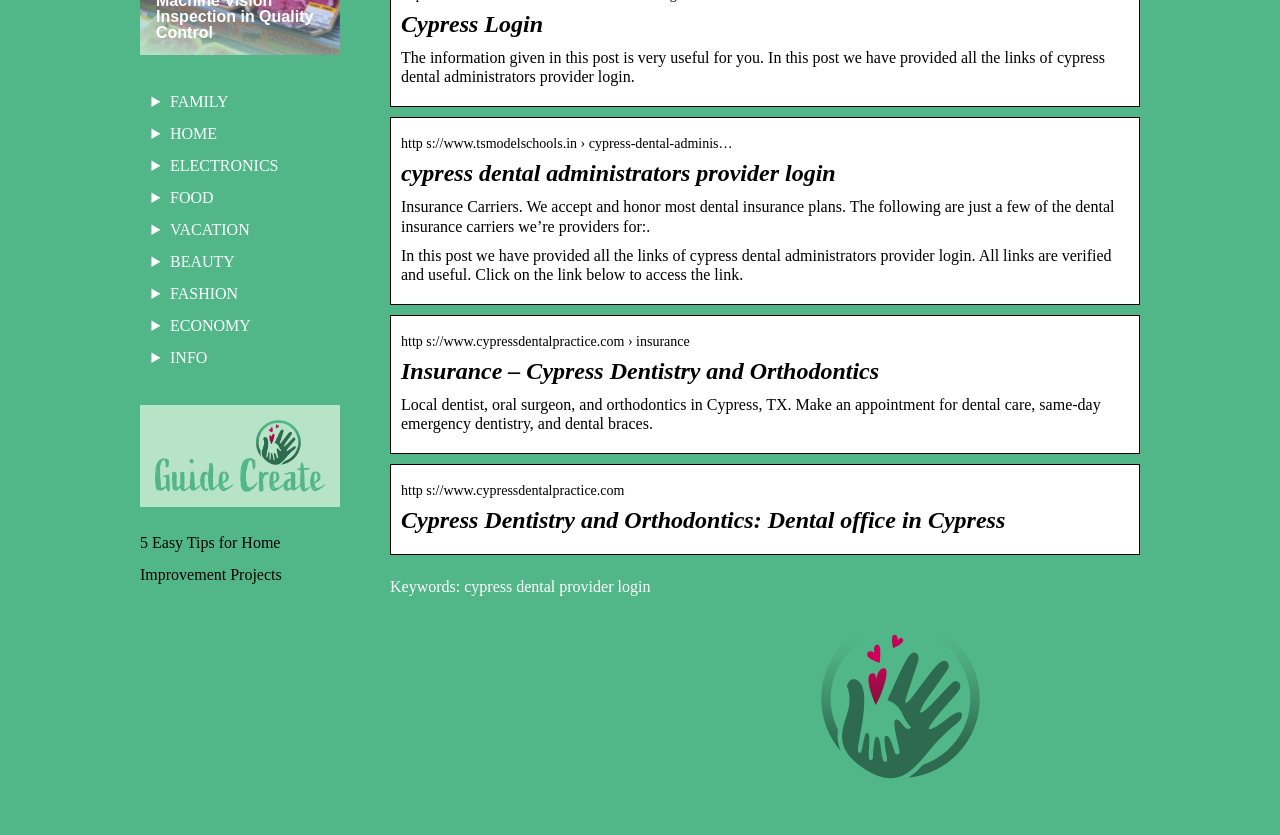Please find the bounding box coordinates in the format (top-left x, top-left y, bottom-right x, bottom-right y) for the given element description. Ensure the coordinates are floating point numbers between 0 and 1. Description: Economy

[0.133, 0.379, 0.196, 0.4]